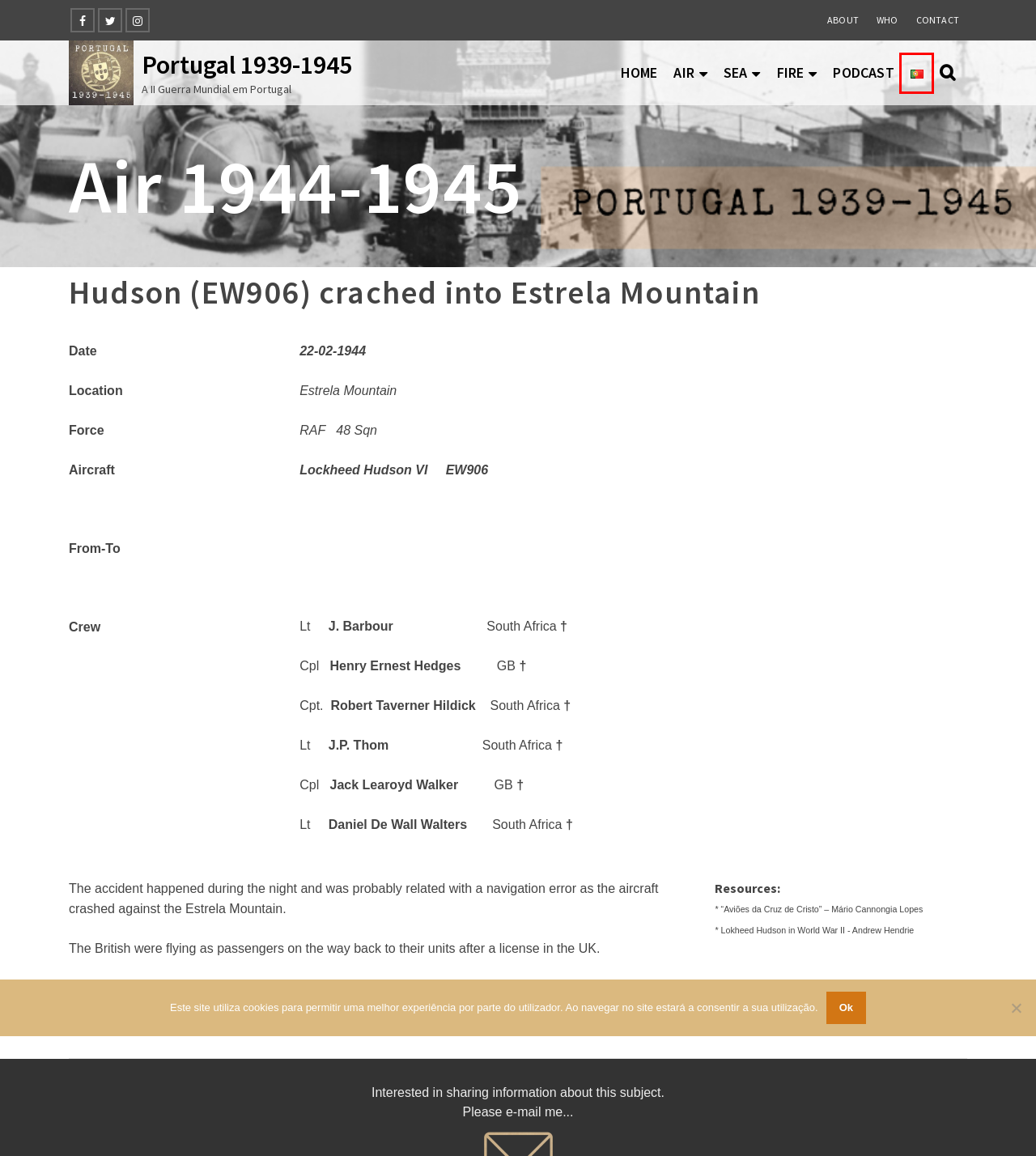Analyze the webpage screenshot with a red bounding box highlighting a UI element. Select the description that best matches the new webpage after clicking the highlighted element. Here are the options:
A. Fire - Portugal 1939-1945
B. Air - Portugal 1939-1945
C. Sea - Portugal 1939-1945
D. Home - Portugal 1939-1945
E. About - Portugal 1939-1945
F. Hudson (EW906) despenhou-se na Serra da Estrela - Portugal 1939-1945
G. Who - Portugal 1939-1945
H. Contact - Portugal 1939-1945

F